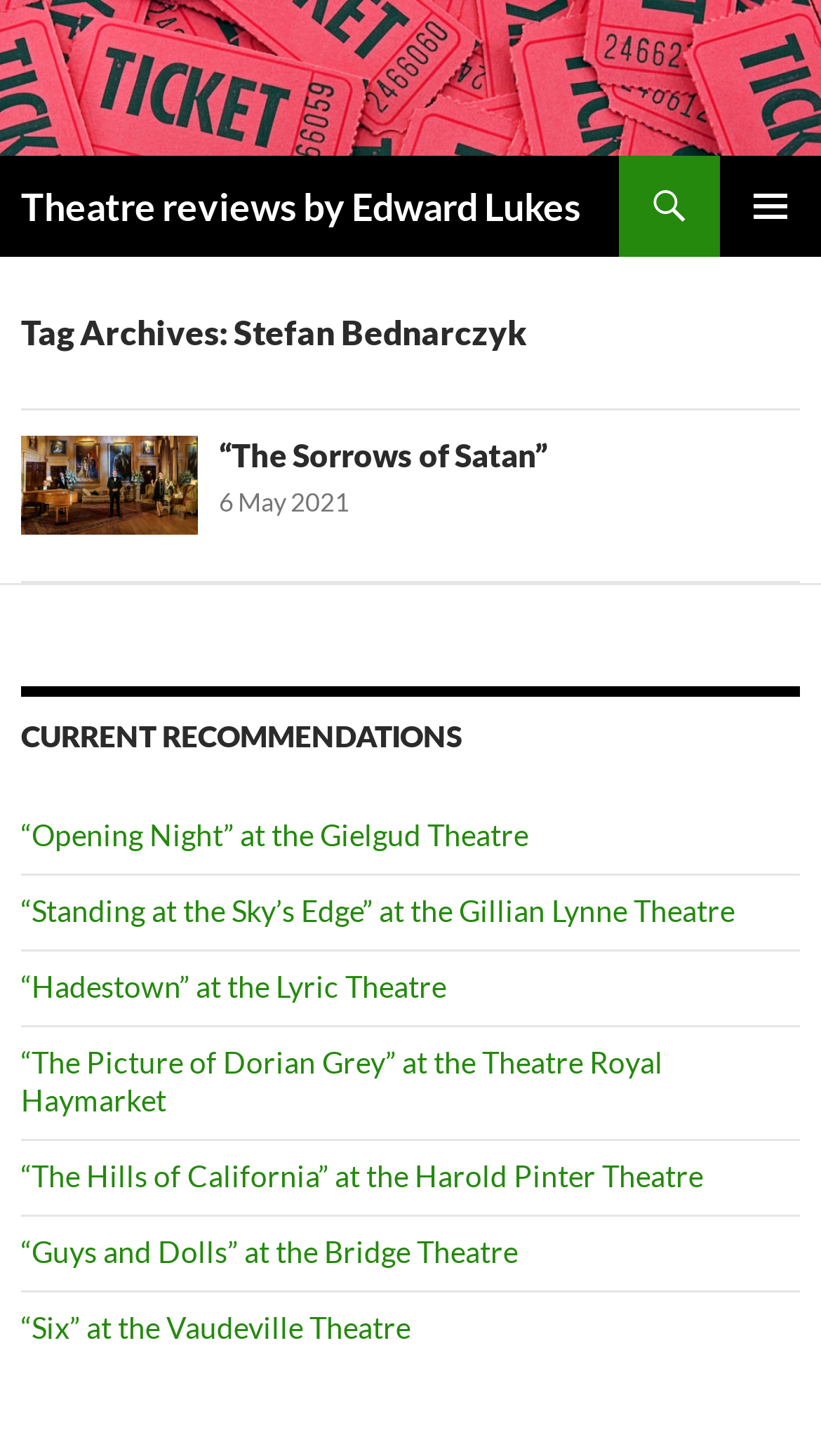Identify and provide the title of the webpage.

Theatre reviews by Edward Lukes